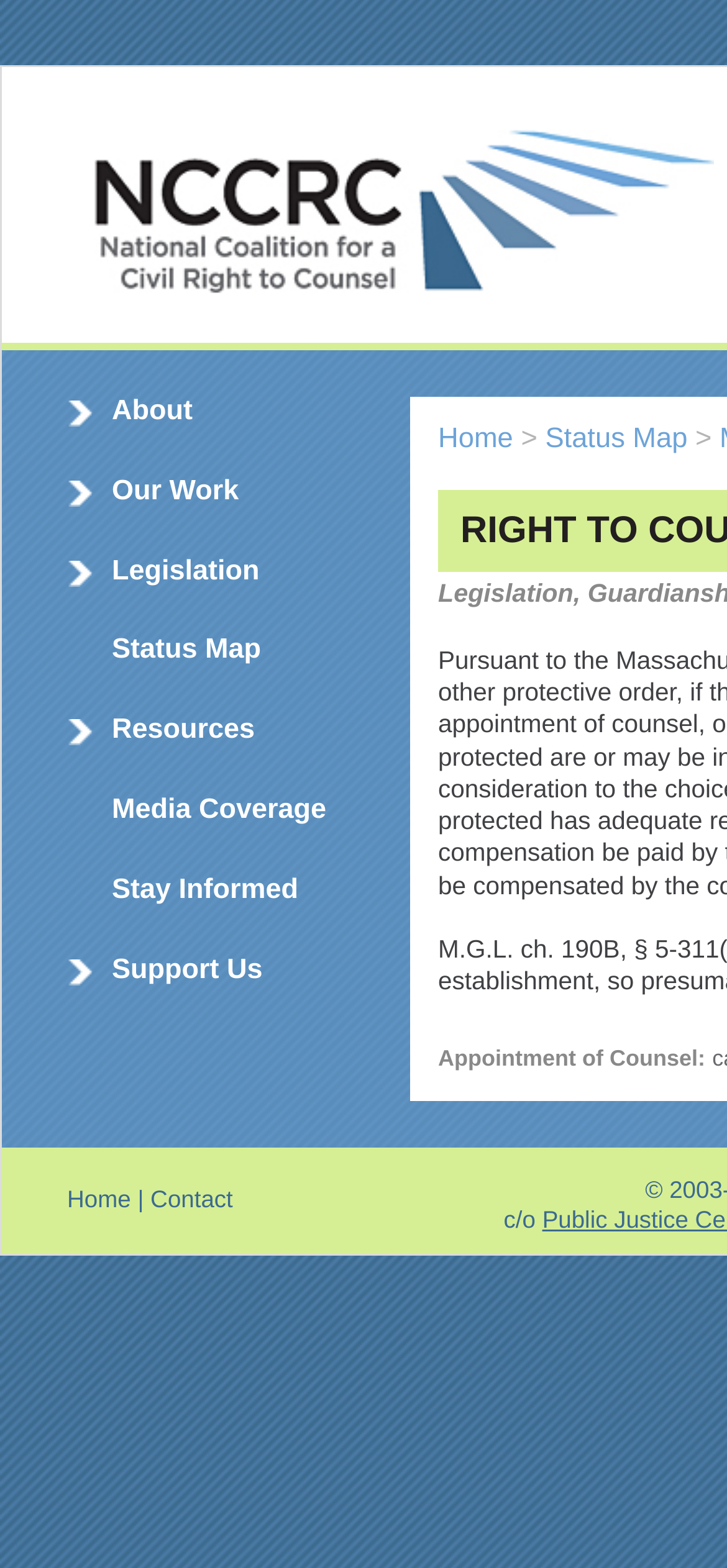Determine the bounding box coordinates of the clickable region to follow the instruction: "explore our work".

[0.154, 0.303, 0.328, 0.323]